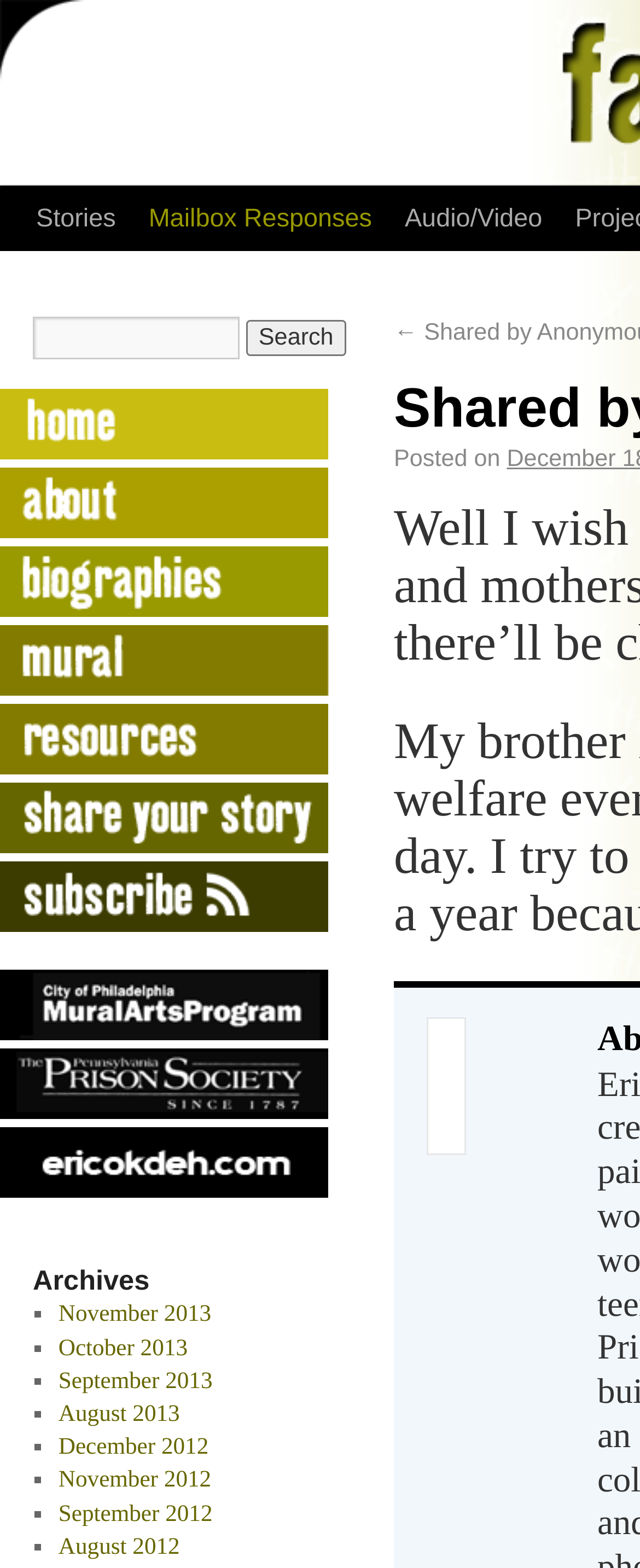Determine the bounding box coordinates of the element's region needed to click to follow the instruction: "Click on the About link". Provide these coordinates as four float numbers between 0 and 1, formatted as [left, top, right, bottom].

[0.0, 0.332, 0.513, 0.347]